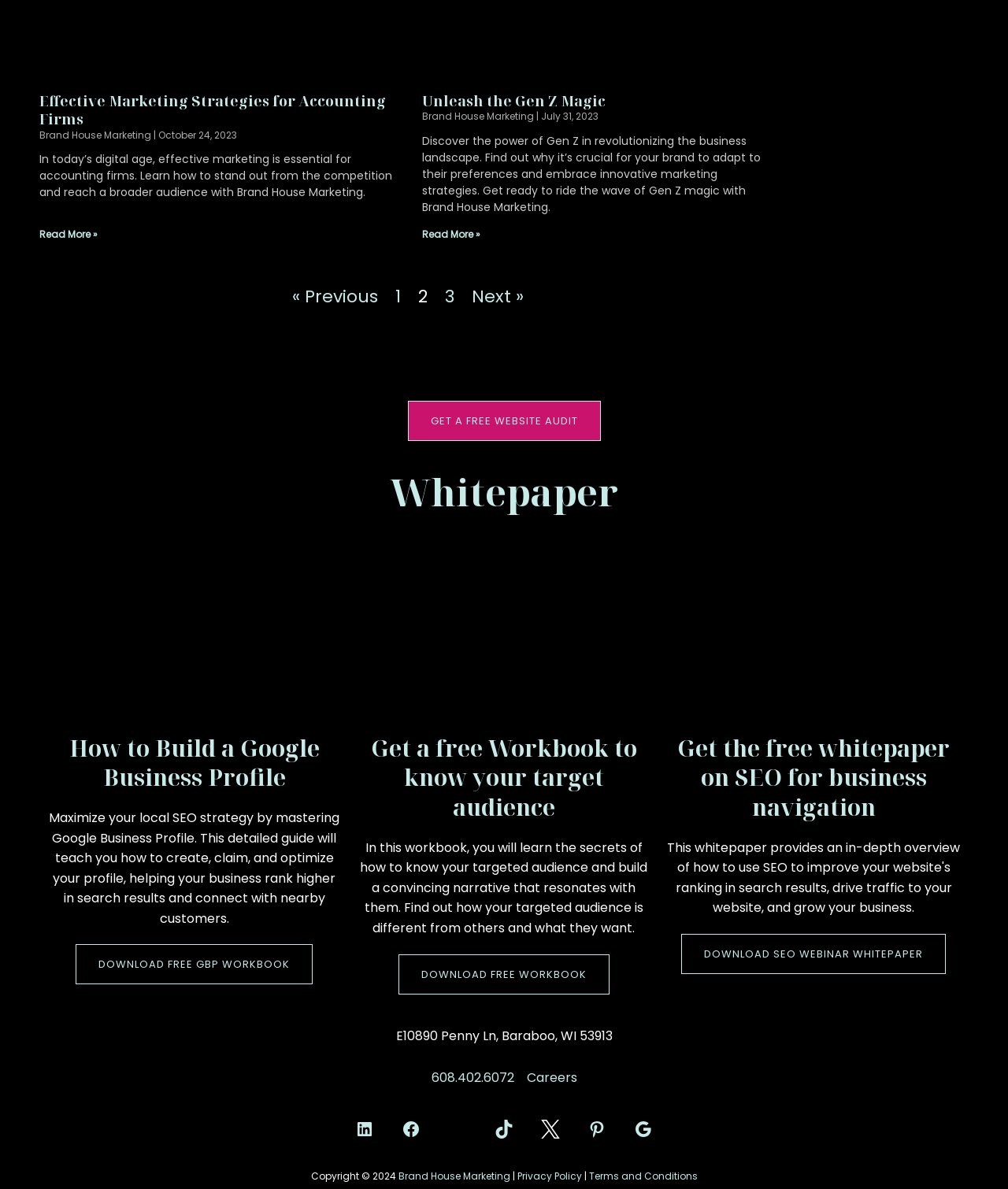What is the topic of the whitepaper?
Examine the image and provide an in-depth answer to the question.

The whitepaper is described as 'Navigating online growth SEO for businesses', which suggests that the topic of the whitepaper is SEO for business navigation, likely providing guidance on how businesses can navigate the online landscape and improve their SEO.